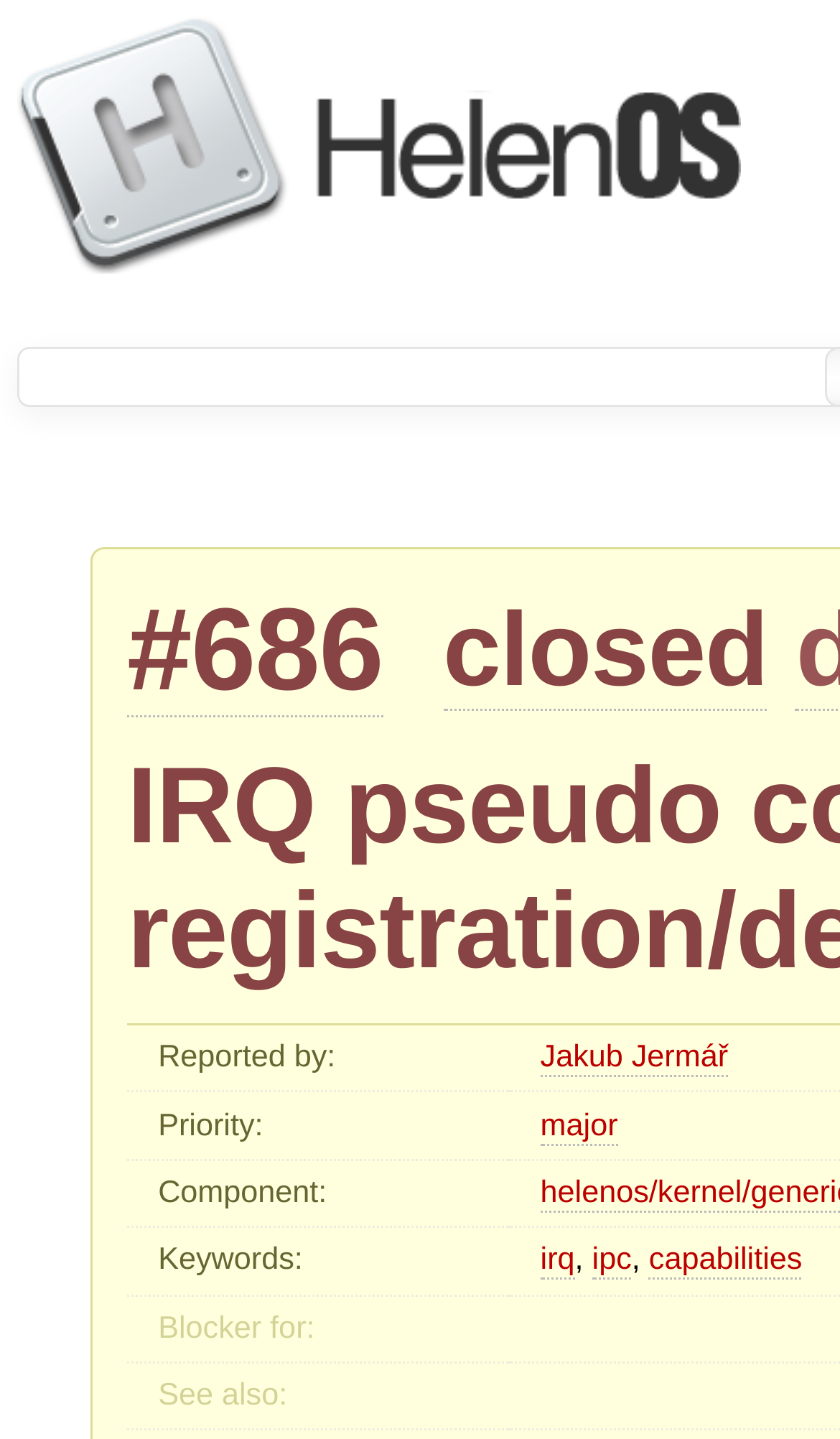Examine the image and give a thorough answer to the following question:
How many rowheaders are there in this issue?

I found the answer by counting the number of rowheaders, which are 'Reported by:', 'Priority:', 'Component:', 'Keywords:', and 'Blocker for:', indicating that there are 5 rowheaders in this issue.